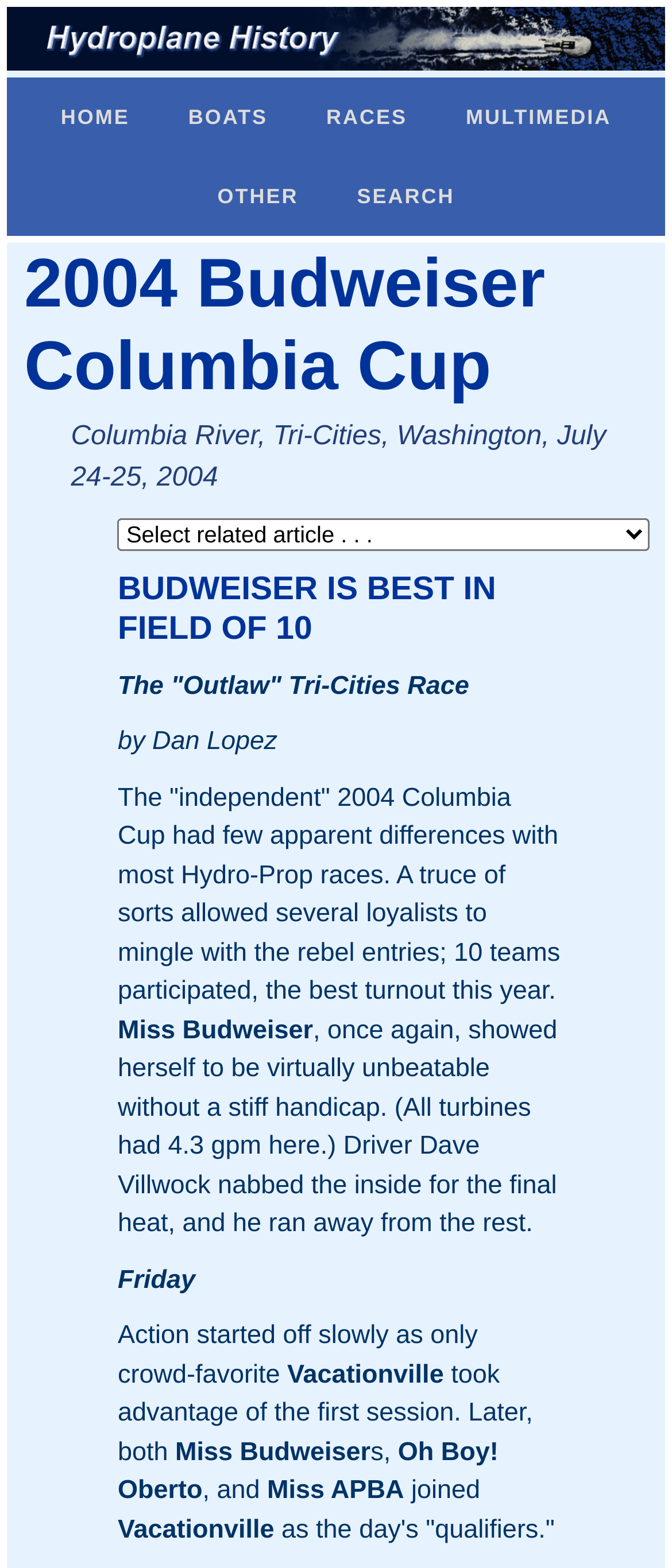What is the location of the event described on this webpage?
Provide a detailed answer to the question, using the image to inform your response.

I determined the answer by looking at the text 'Columbia River, Tri-Cities, Washington, July 24-25, 2004' which provides the location and date of the event.